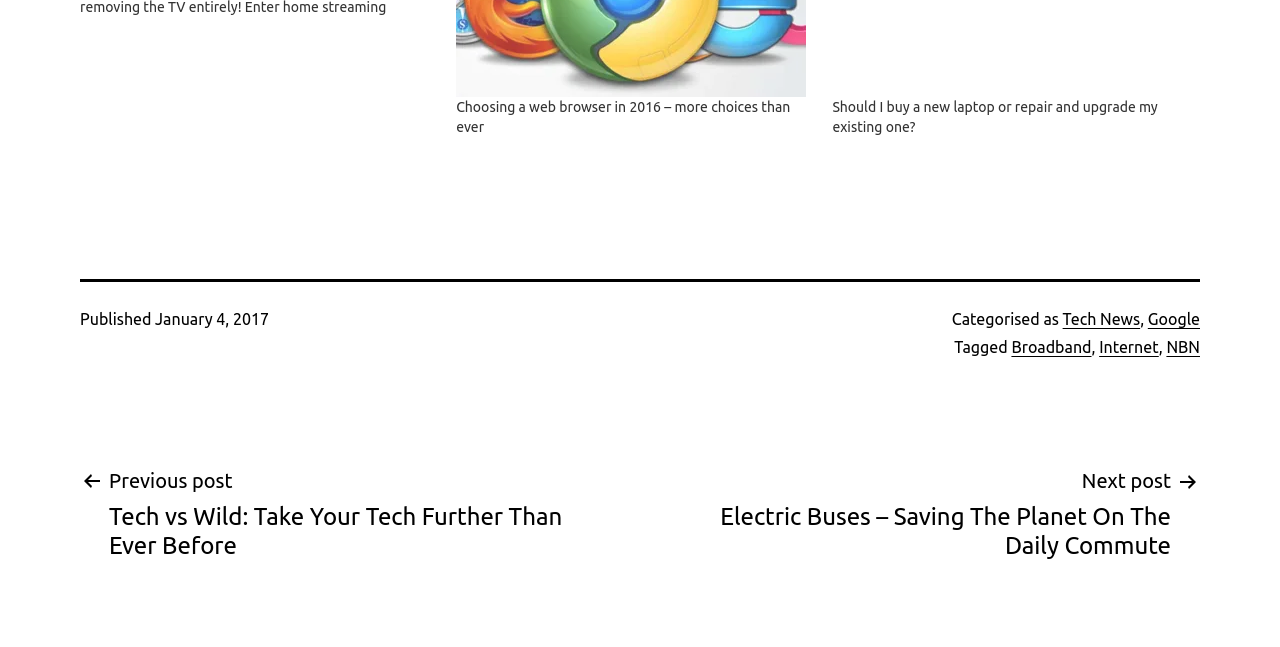Show me the bounding box coordinates of the clickable region to achieve the task as per the instruction: "View the previous post about Tech vs Wild".

[0.062, 0.717, 0.492, 0.866]